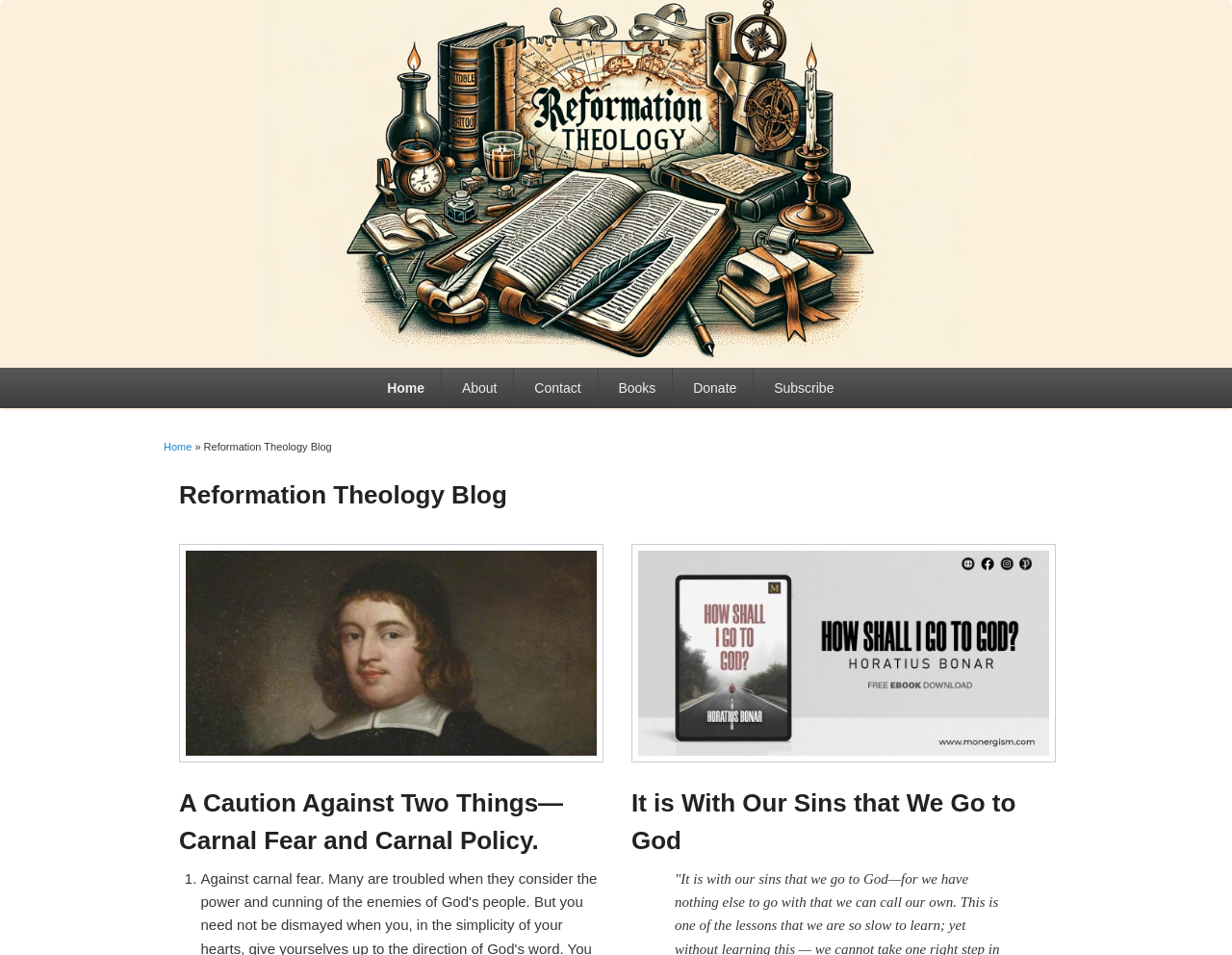Find the bounding box coordinates for the area that should be clicked to accomplish the instruction: "read article 'It is With Our Sins that We Go to God'".

[0.512, 0.825, 0.825, 0.895]